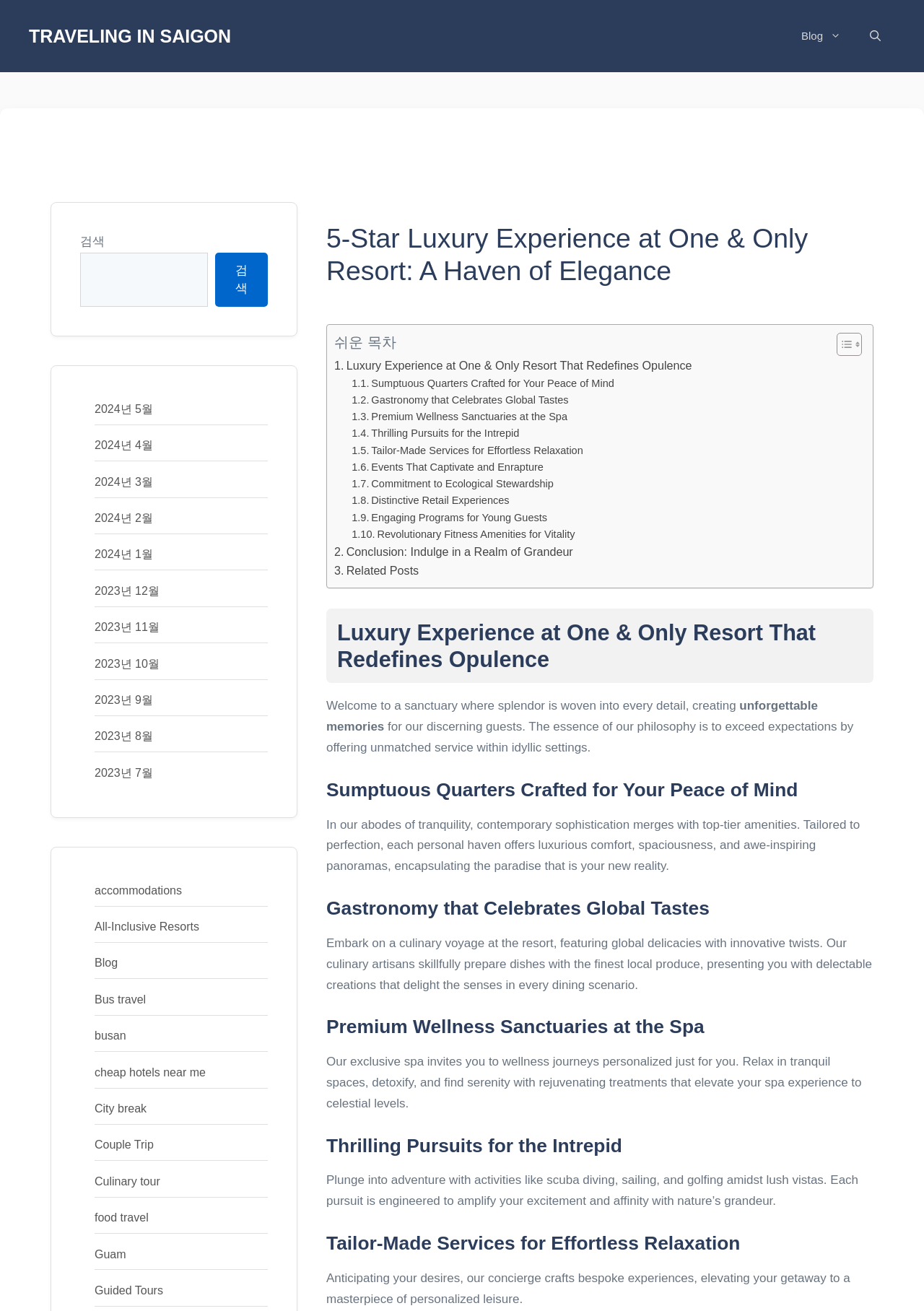Please identify the coordinates of the bounding box for the clickable region that will accomplish this instruction: "Search for something".

[0.087, 0.193, 0.225, 0.234]